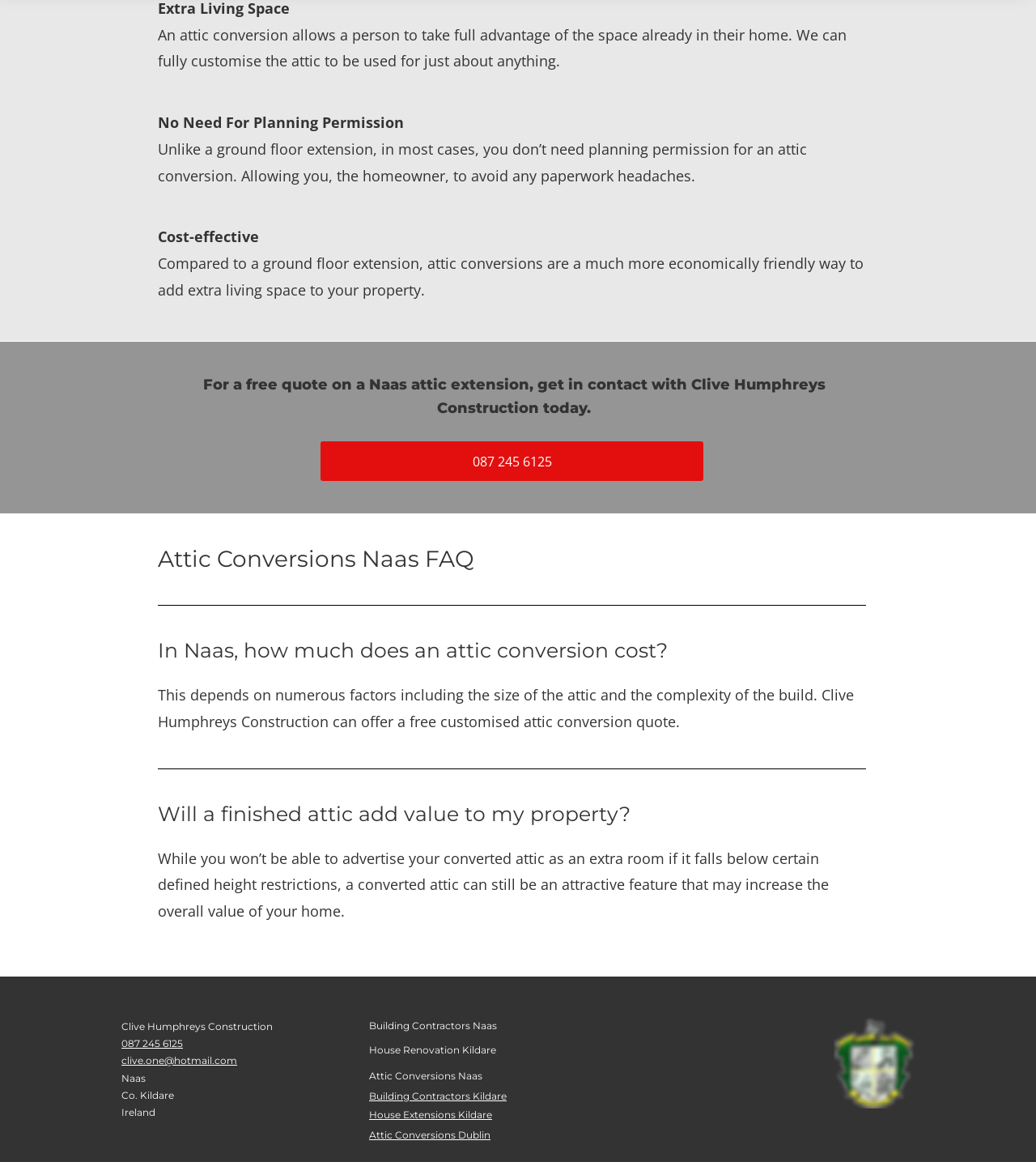Please give a concise answer to this question using a single word or phrase: 
What is the location of Clive Humphreys Construction?

Naas, Co. Kildare, Ireland